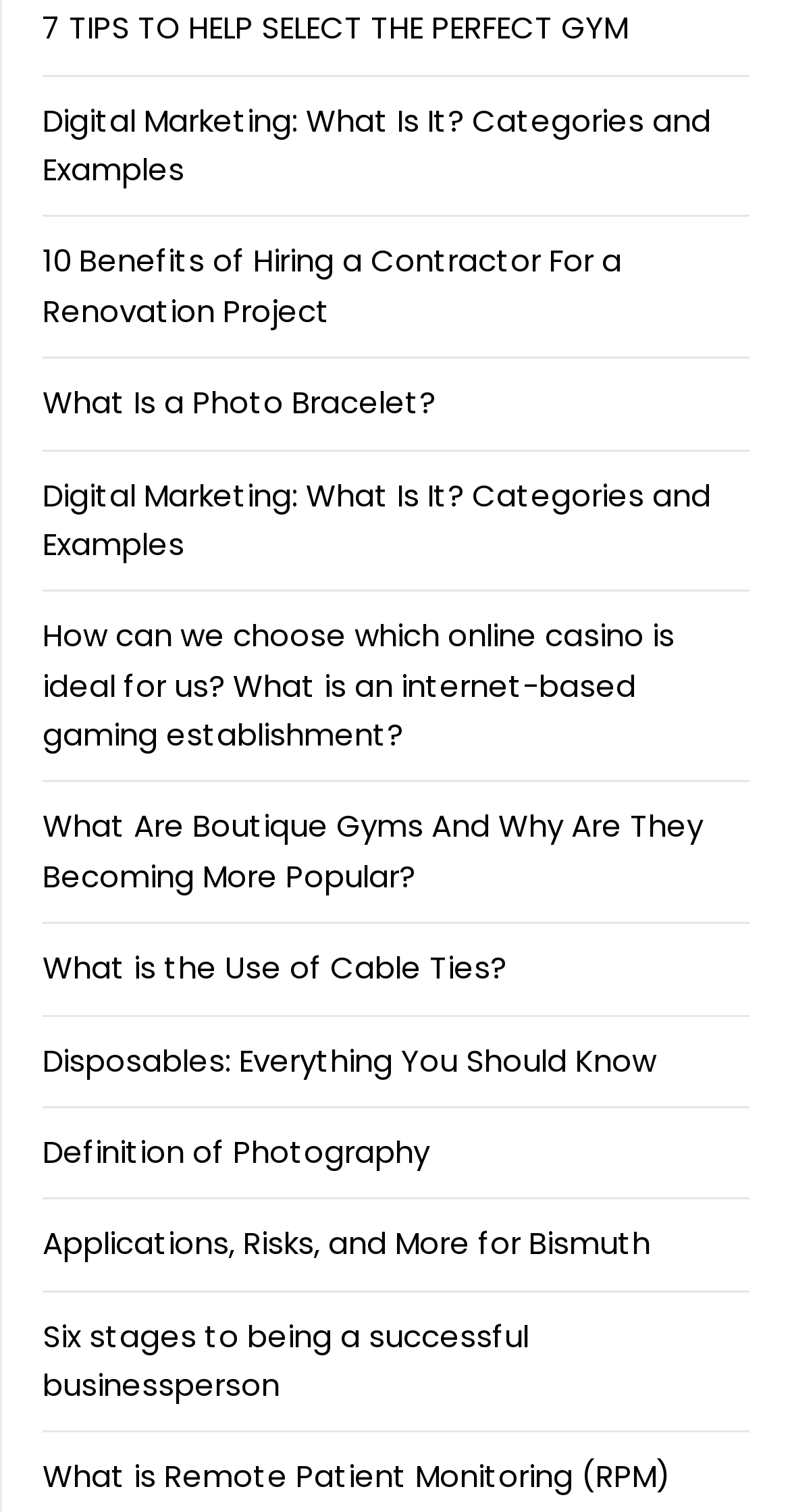Find the bounding box coordinates for the area you need to click to carry out the instruction: "Discover what a photo bracelet is". The coordinates should be four float numbers between 0 and 1, indicated as [left, top, right, bottom].

[0.054, 0.252, 0.551, 0.28]